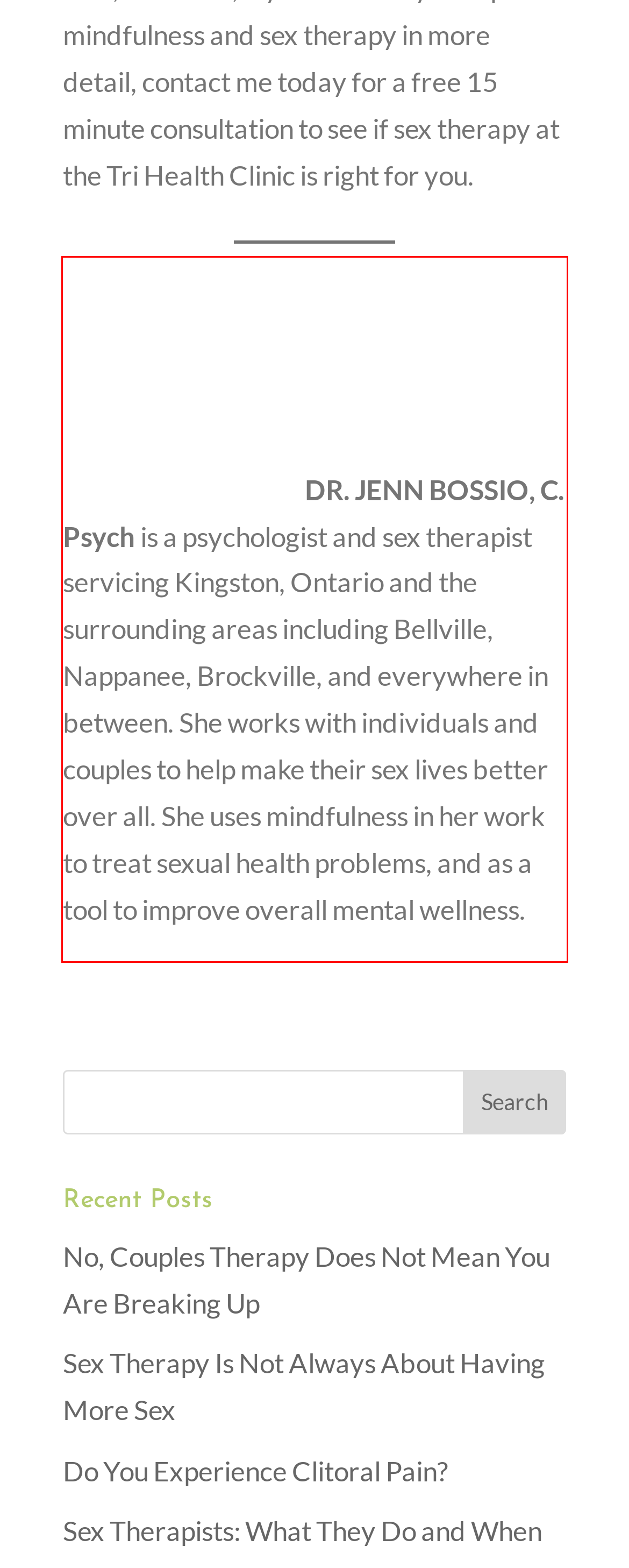Given a screenshot of a webpage containing a red rectangle bounding box, extract and provide the text content found within the red bounding box.

DR. JENN BOSSIO, C. Psych is a psychologist and sex therapist servicing Kingston, Ontario and the surrounding areas including Bellville, Nappanee, Brockville, and everywhere in between. She works with individuals and couples to help make their sex lives better over all. She uses mindfulness in her work to treat sexual health problems, and as a tool to improve overall mental wellness.